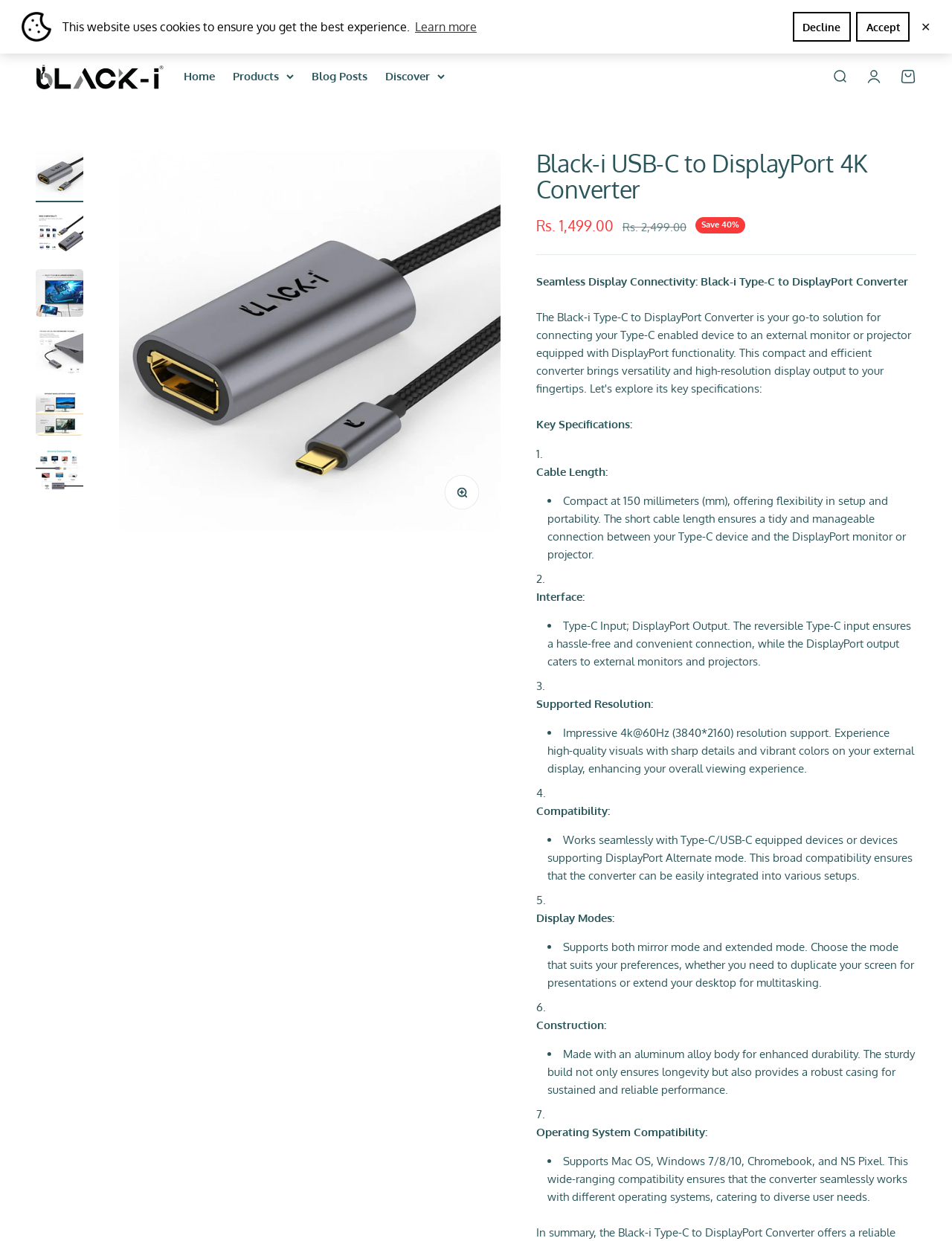Please determine and provide the text content of the webpage's heading.

Black-i USB-C to DisplayPort 4K Converter